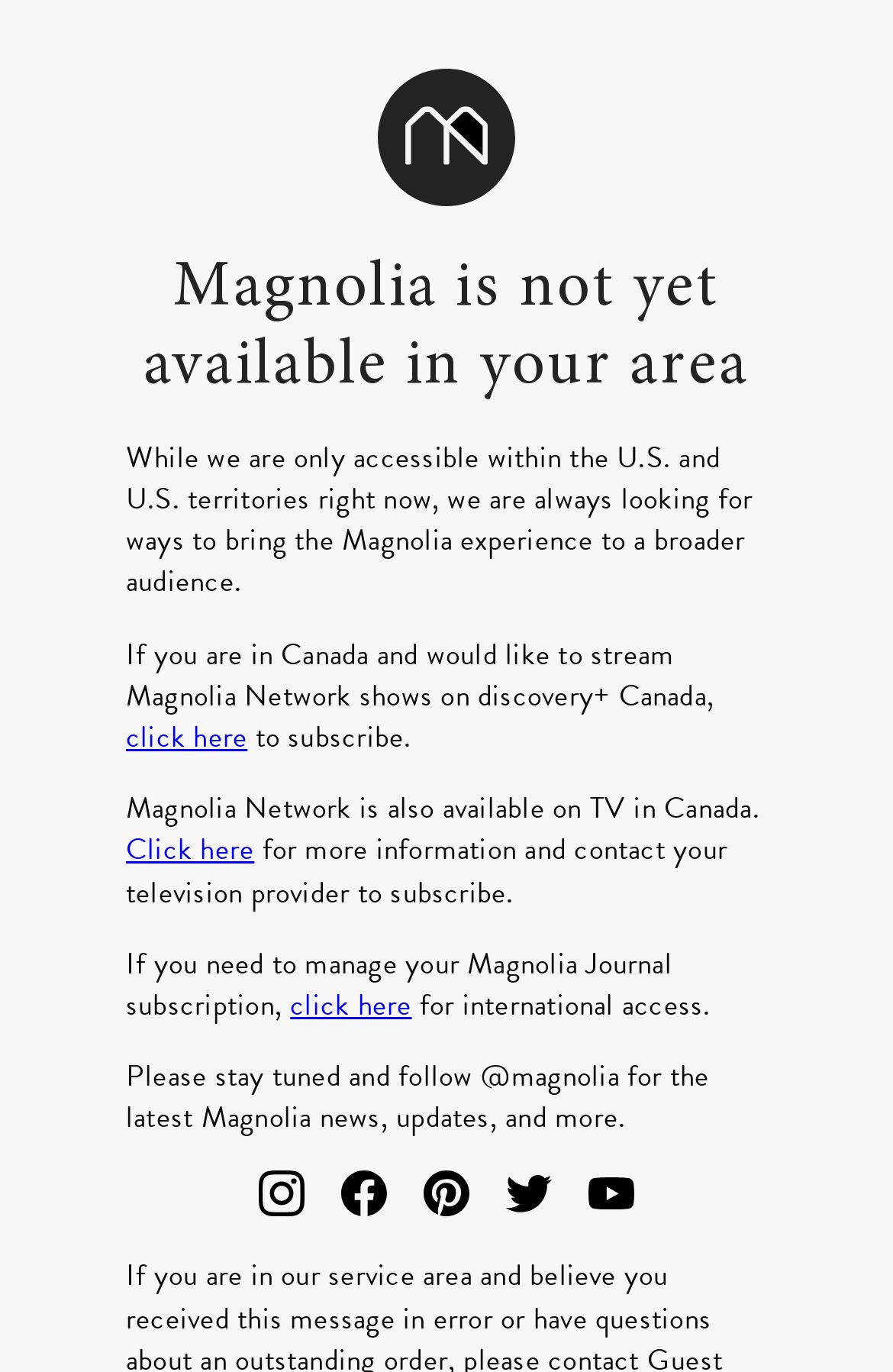What is Magnolia Network currently available in?
Please provide a single word or phrase as the answer based on the screenshot.

U.S. and U.S. territories